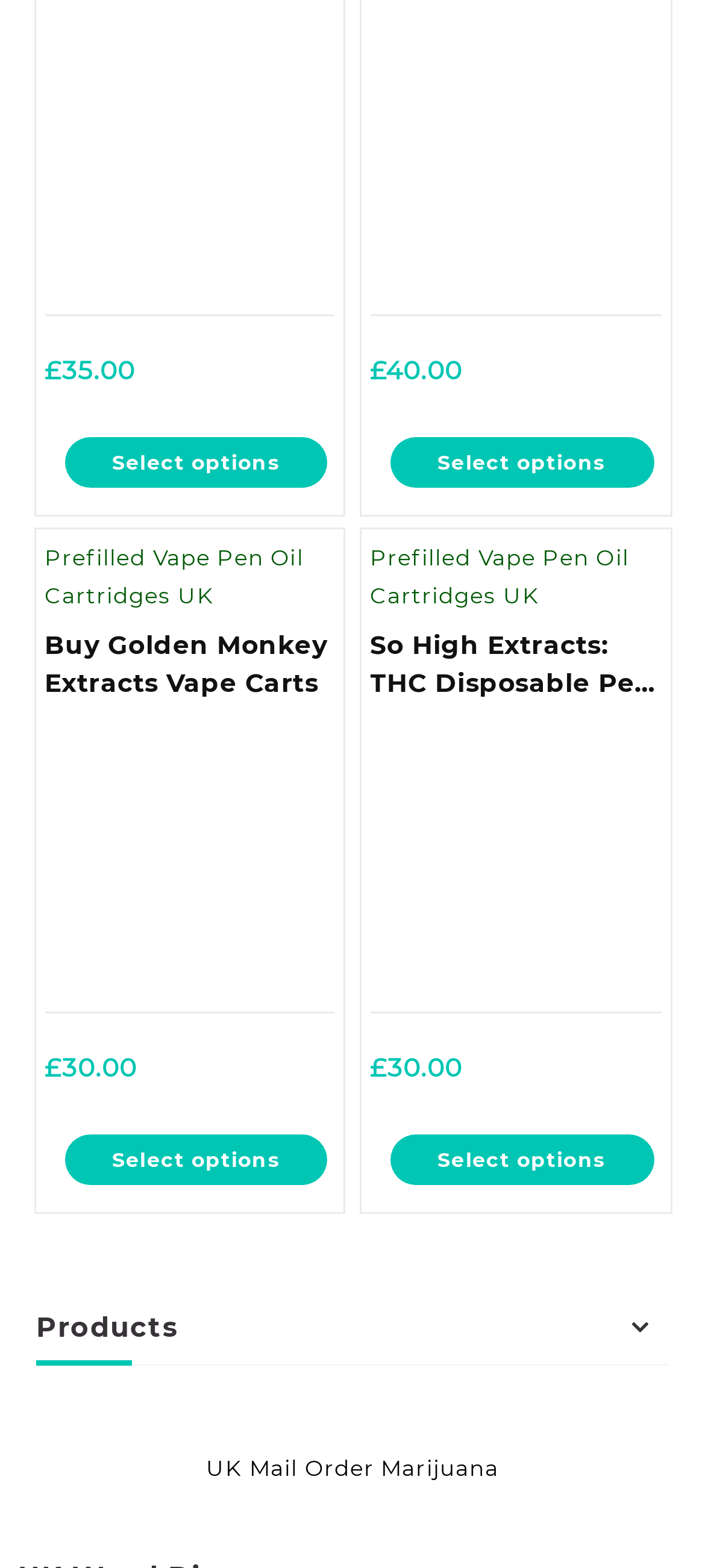What is the price of Buy Bob THC Vape Cartridge UK?
Based on the image, please offer an in-depth response to the question.

I found the price of Buy Bob THC Vape Cartridge UK by looking at the link element with the text '£35.00' which is located below the image of the product.